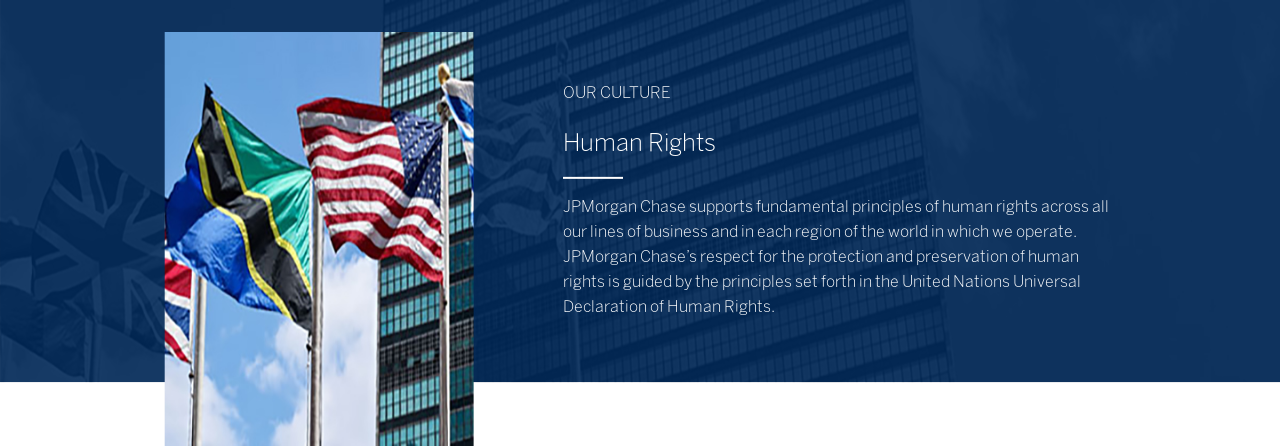Describe every significant element in the image thoroughly.

The image features an array of flags, prominently including the American flag, the flag of Tanzania, and others possibly representing additional nations. These flags are displayed against a backdrop of a tall modern building, symbolizing the global presence of JP Morgan Chase. The setting reflects the company's commitment to human rights principles, as articulated in the accompanying text. The section titled "Our Culture" emphasizes JP Morgan Chase's dedication to supporting fundamental human rights across all its operations worldwide, guided by the United Nations Universal Declaration of Human Rights. The visual elements of the flags combined with the corporate text collectively illustrate the importance of cultural diversity and human rights advocacy in the company's mission.